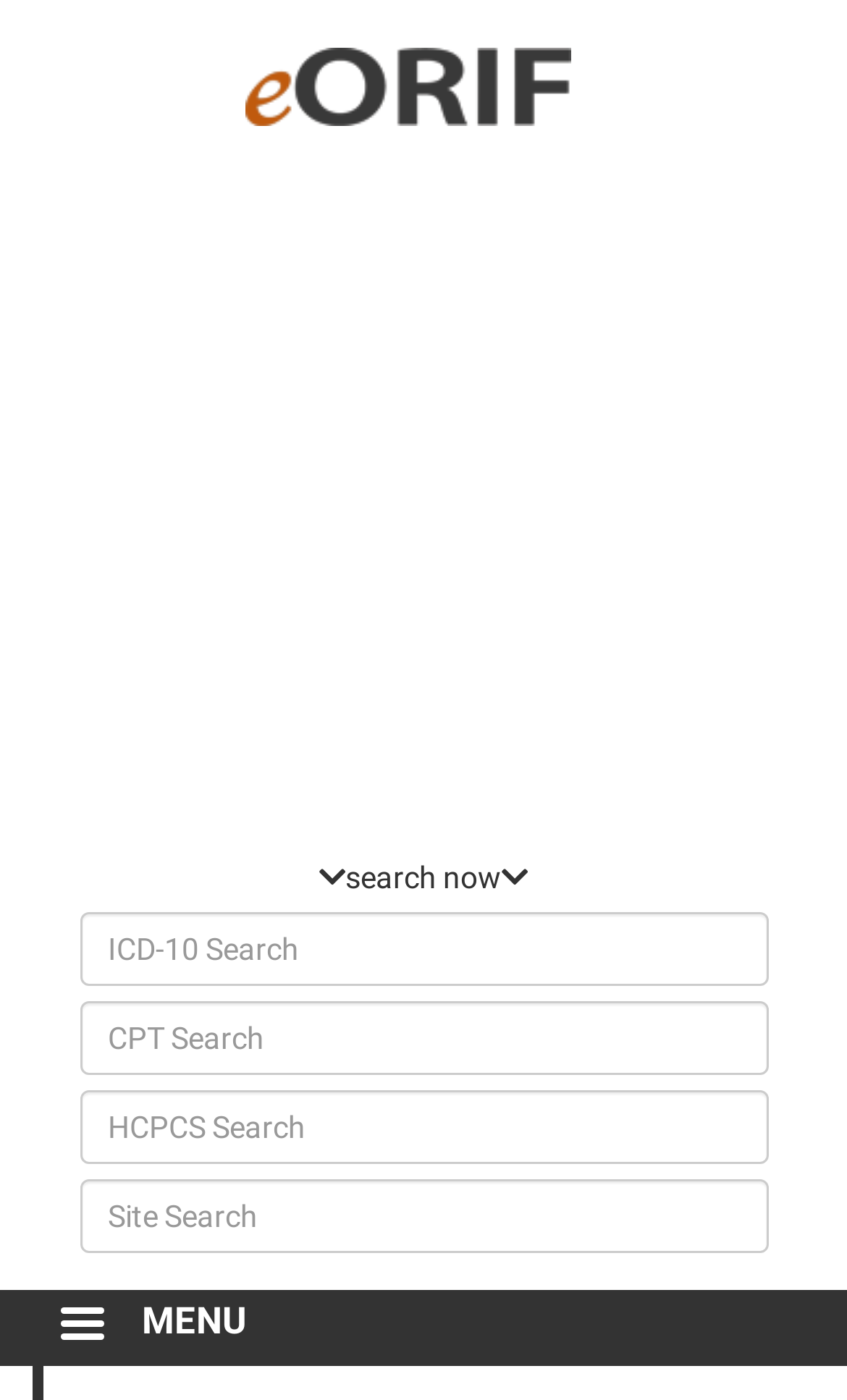Give a concise answer of one word or phrase to the question: 
What is the purpose of the 'search now' text?

Search button